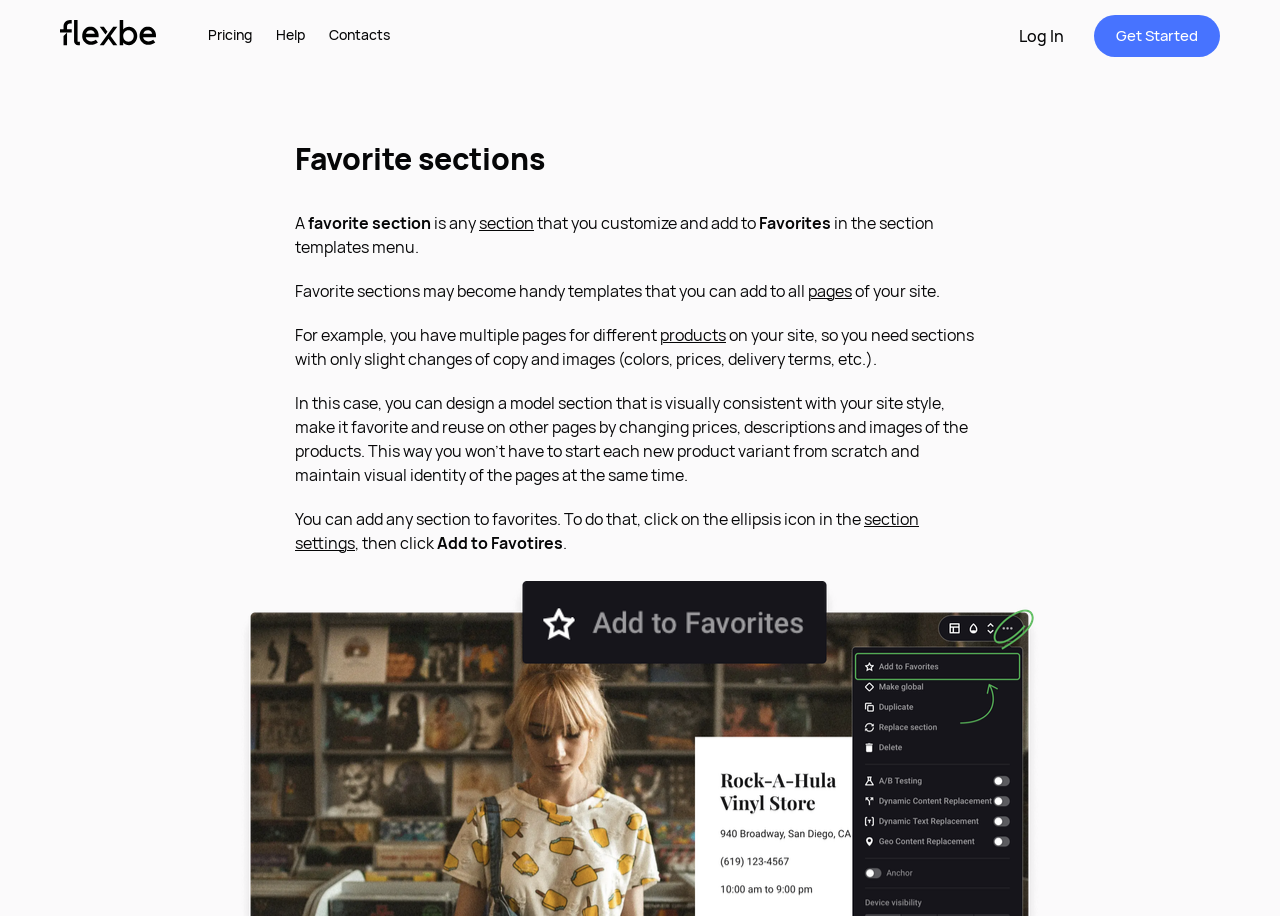Based on the image, provide a detailed and complete answer to the question: 
What is an example of using favorite sections?

The webpage provides an example of using favorite sections for product pages, where you can design a model section that is visually consistent with your site style, make it a favorite, and reuse it on other product pages by changing prices, descriptions, and images.